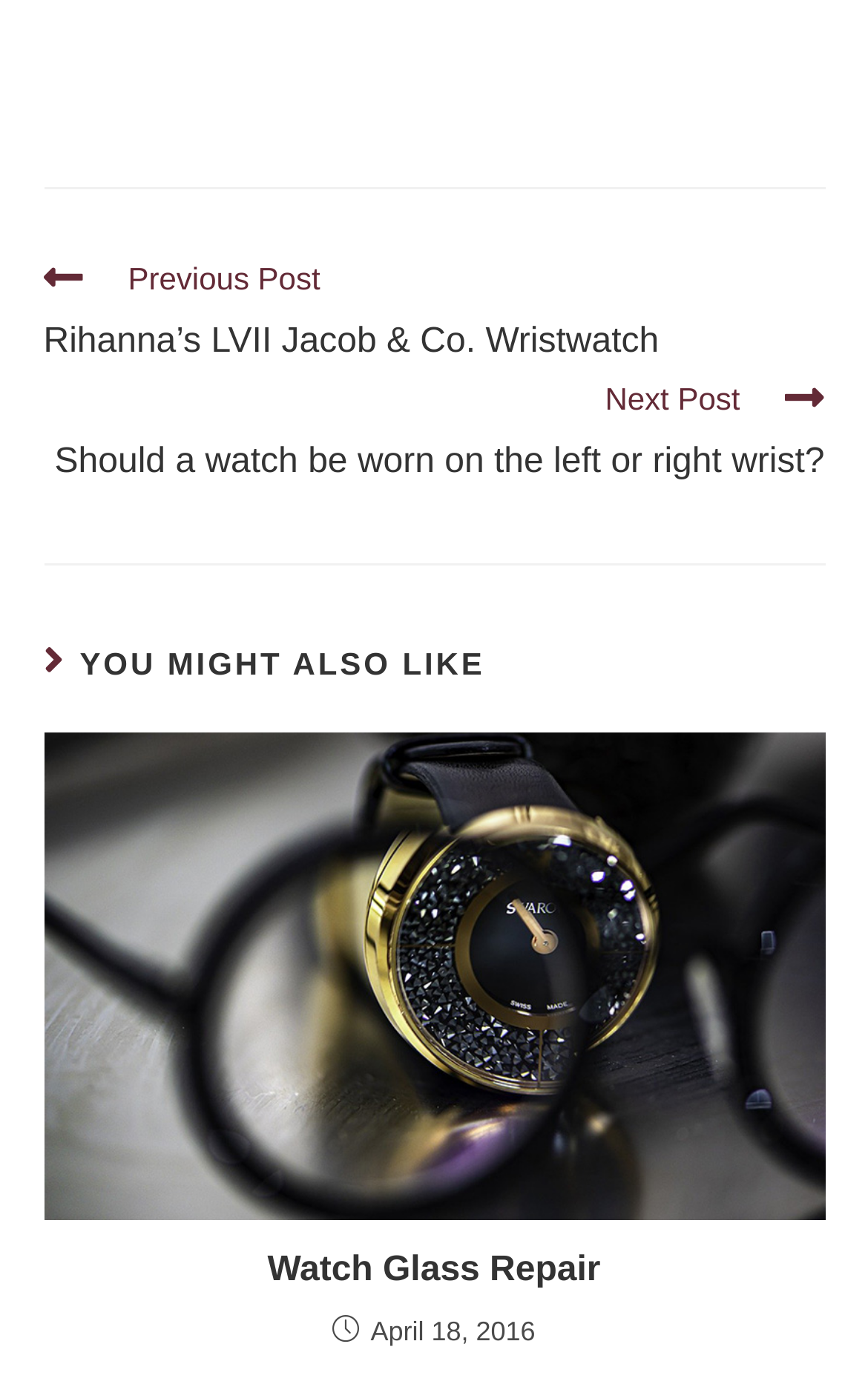Please determine the bounding box coordinates for the UI element described as: "Watch Glass Repair".

[0.081, 0.897, 0.919, 0.933]